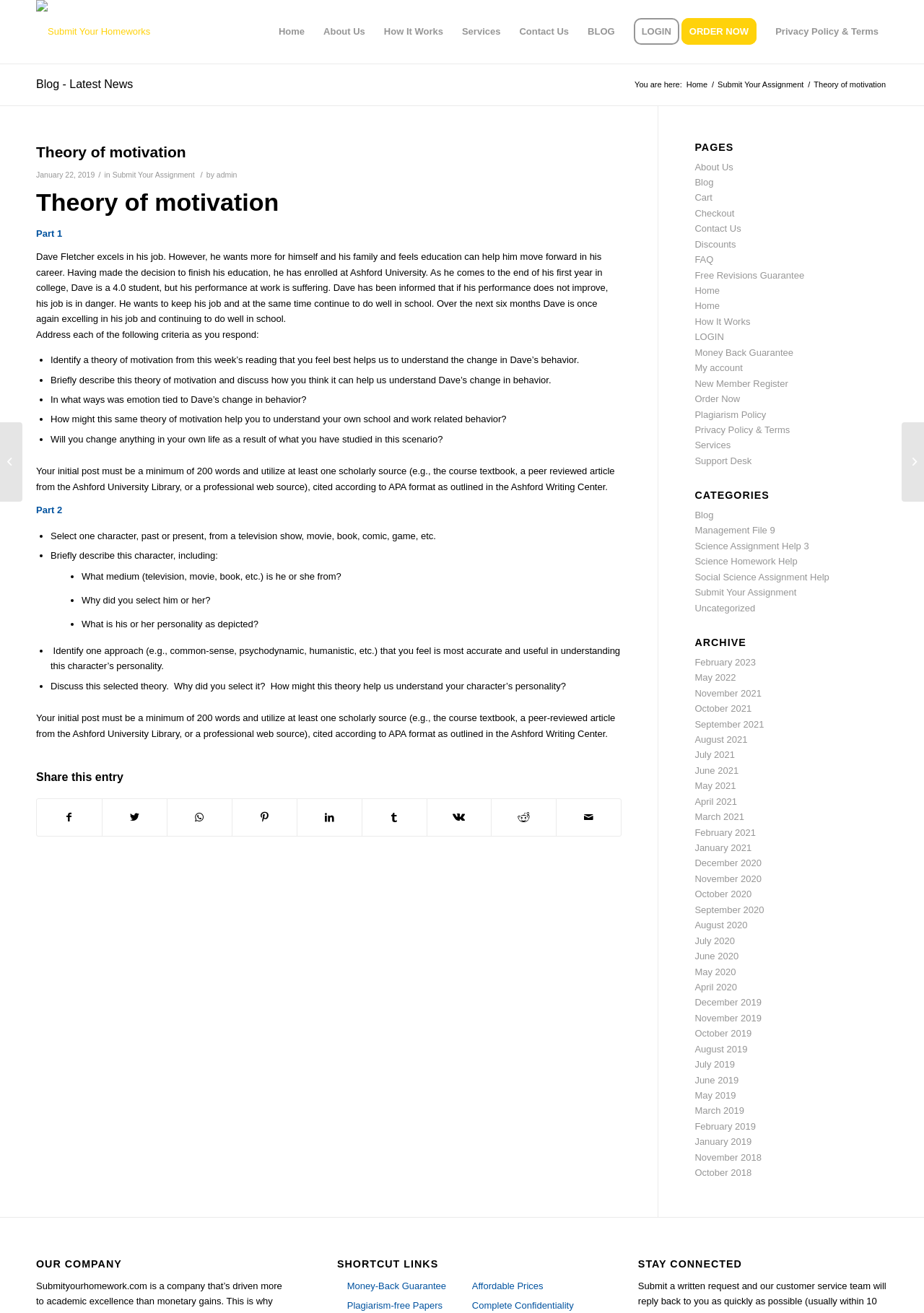What is the name of the assignment?
Based on the image, give a concise answer in the form of a single word or short phrase.

Theory of motivation